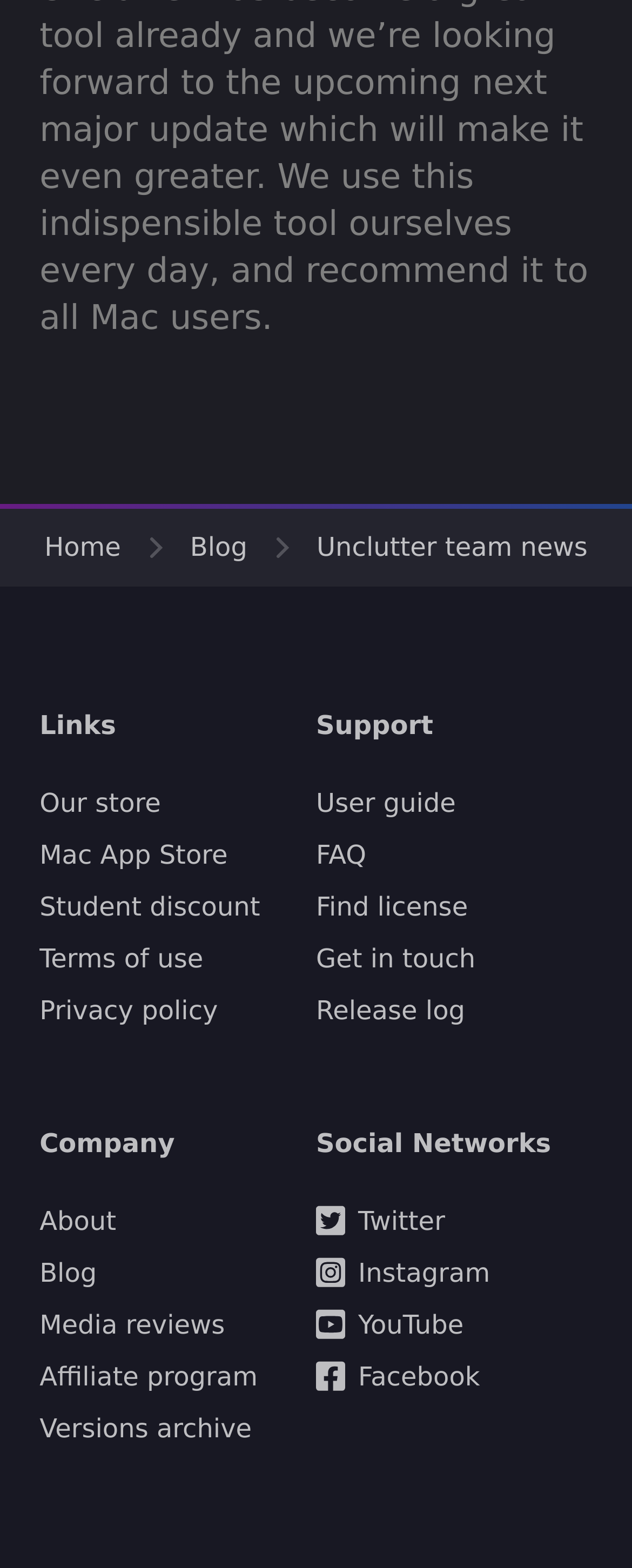Locate the bounding box coordinates of the clickable element to fulfill the following instruction: "Go to Home page". Provide the coordinates as four float numbers between 0 and 1 in the format [left, top, right, bottom].

[0.07, 0.332, 0.191, 0.366]